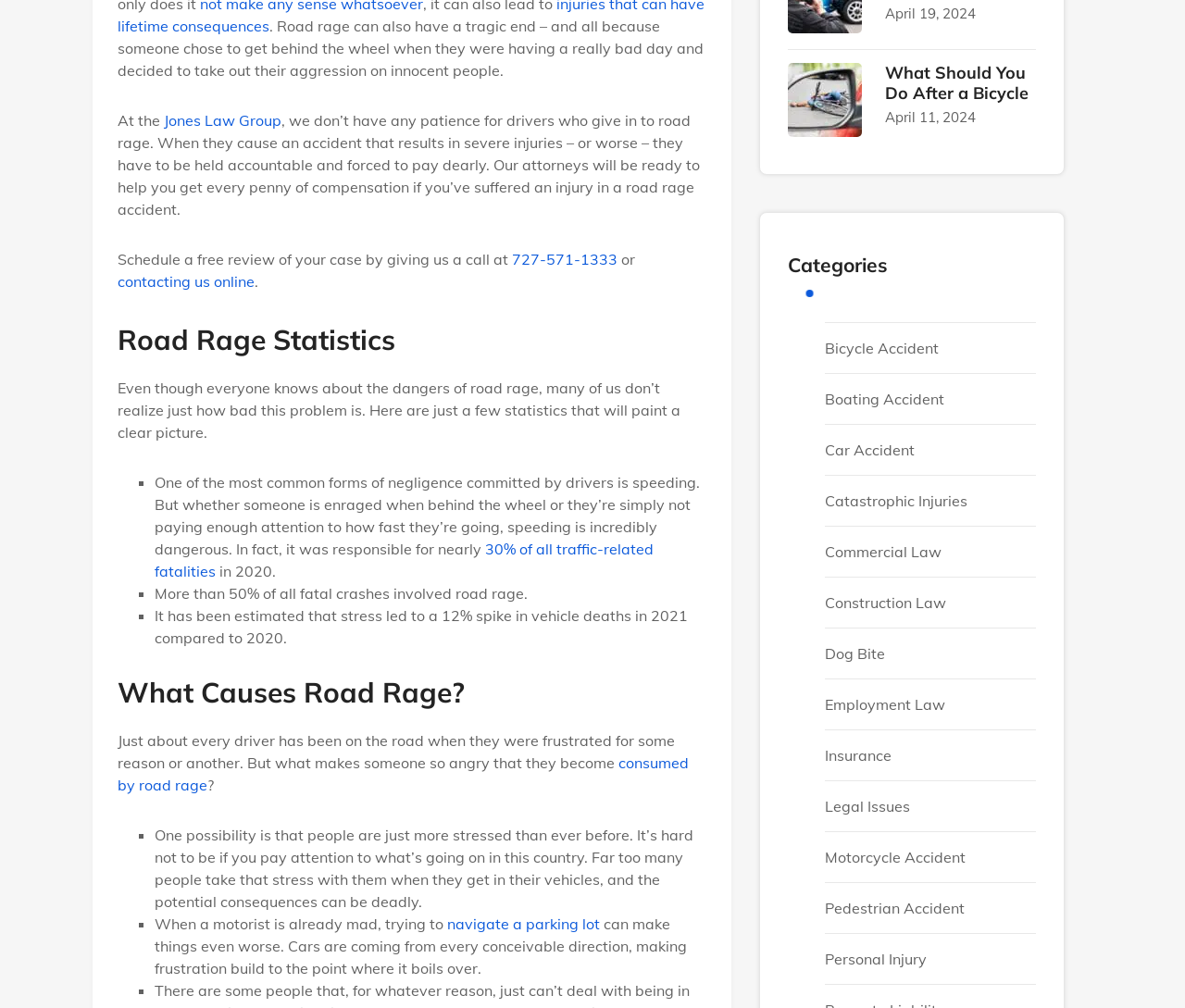What is the main topic of this webpage?
Refer to the image and give a detailed answer to the question.

Based on the content of the webpage, it appears that the main topic is road rage, as it discusses the dangers of road rage, statistics related to road rage, and what causes road rage.